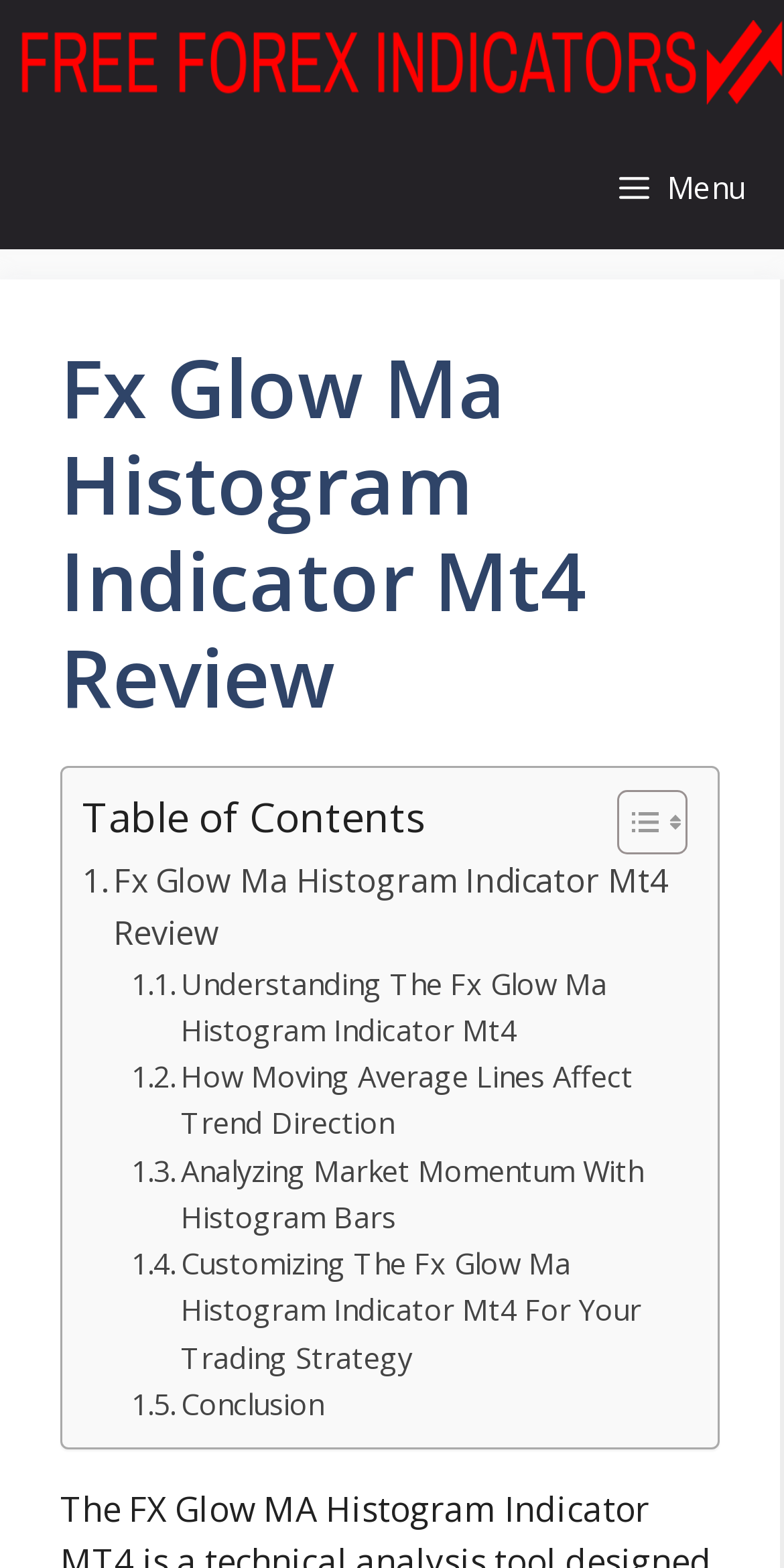Provide a short, one-word or phrase answer to the question below:
What is the topic of the first link in the table of contents?

Fx Glow Ma Histogram Indicator Mt4 Review